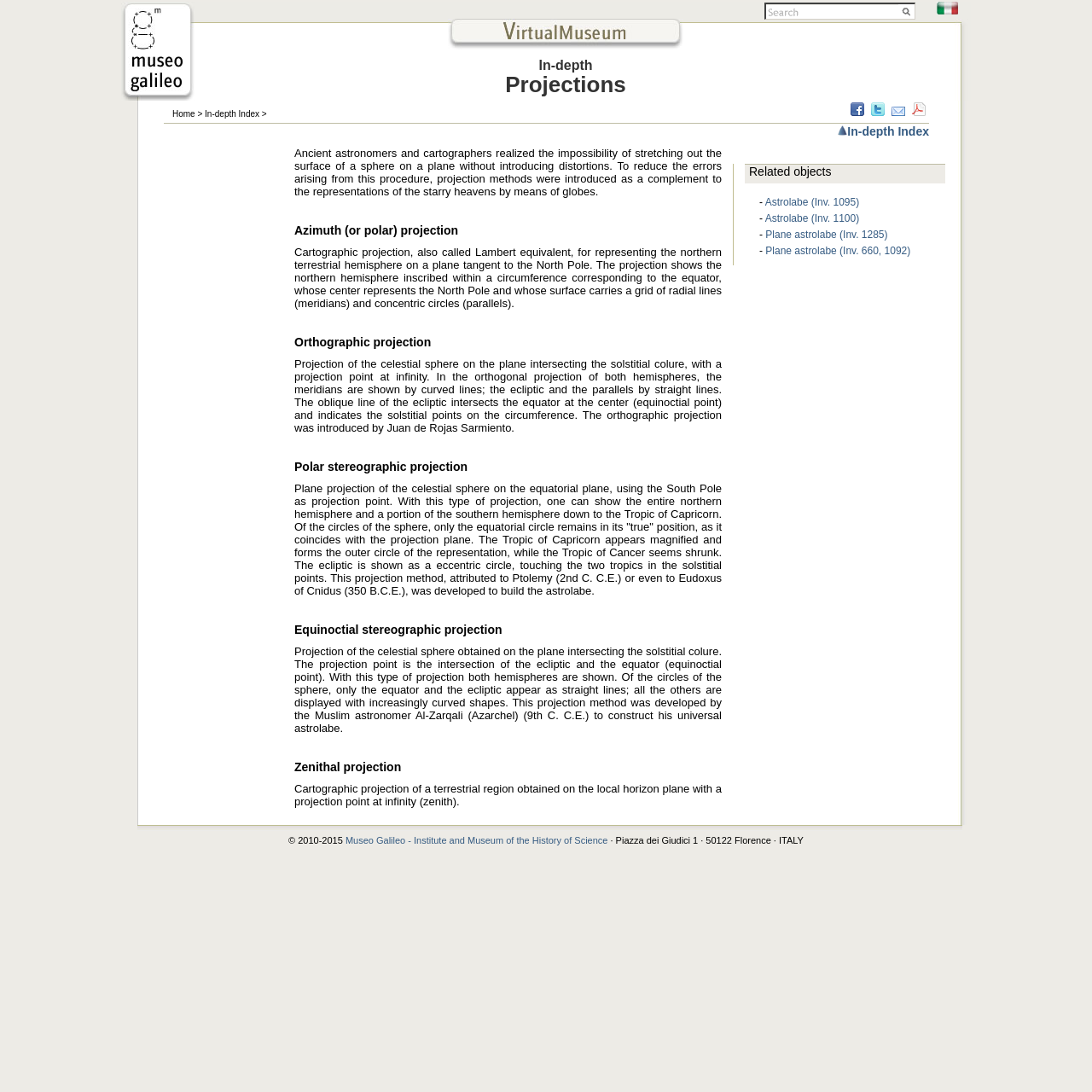Identify the bounding box coordinates of the element that should be clicked to fulfill this task: "Select the 'italiano' language option". The coordinates should be provided as four float numbers between 0 and 1, i.e., [left, top, right, bottom].

[0.854, 0.003, 0.881, 0.016]